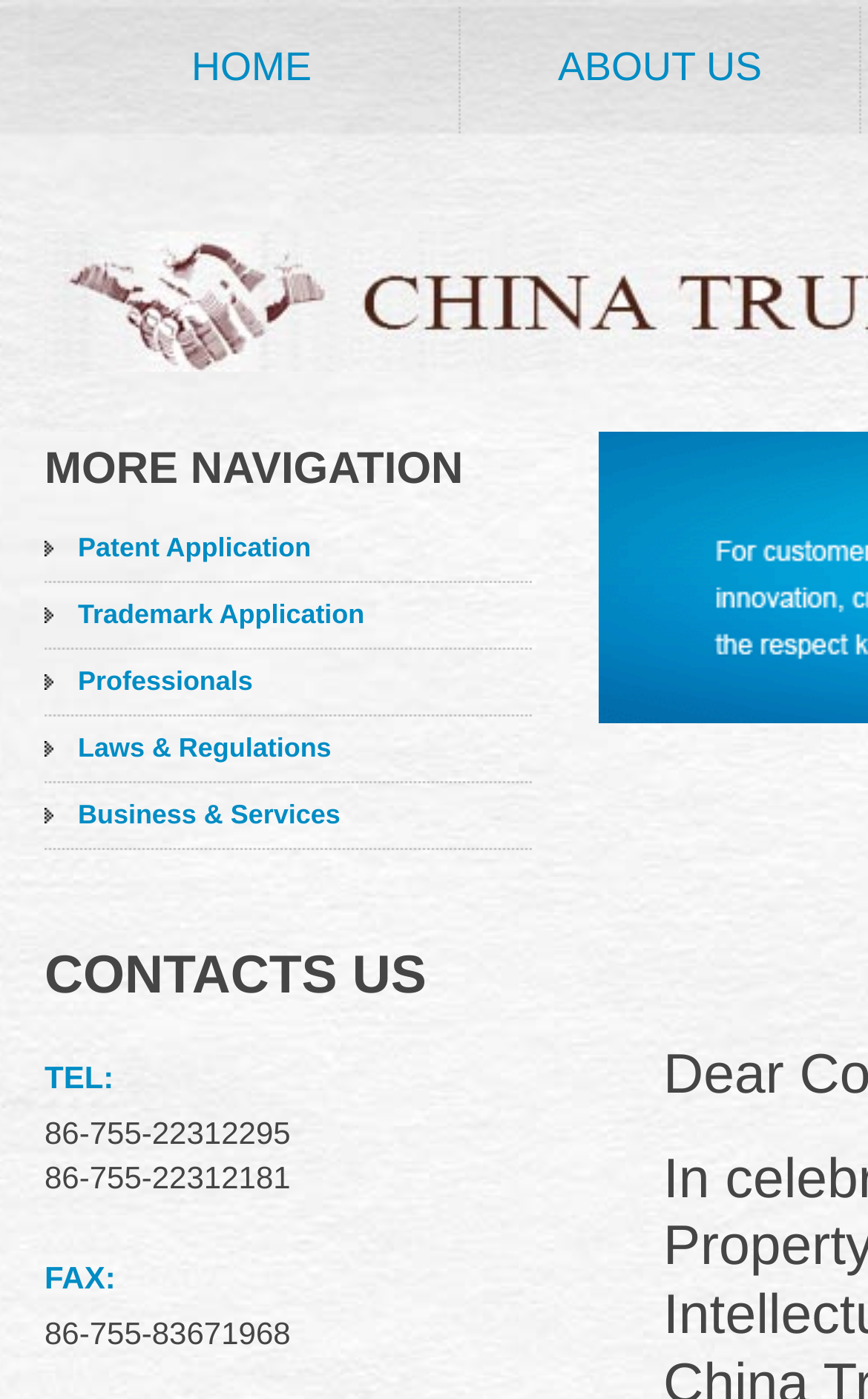Pinpoint the bounding box coordinates of the clickable element needed to complete the instruction: "contact us". The coordinates should be provided as four float numbers between 0 and 1: [left, top, right, bottom].

[0.051, 0.676, 0.613, 0.722]